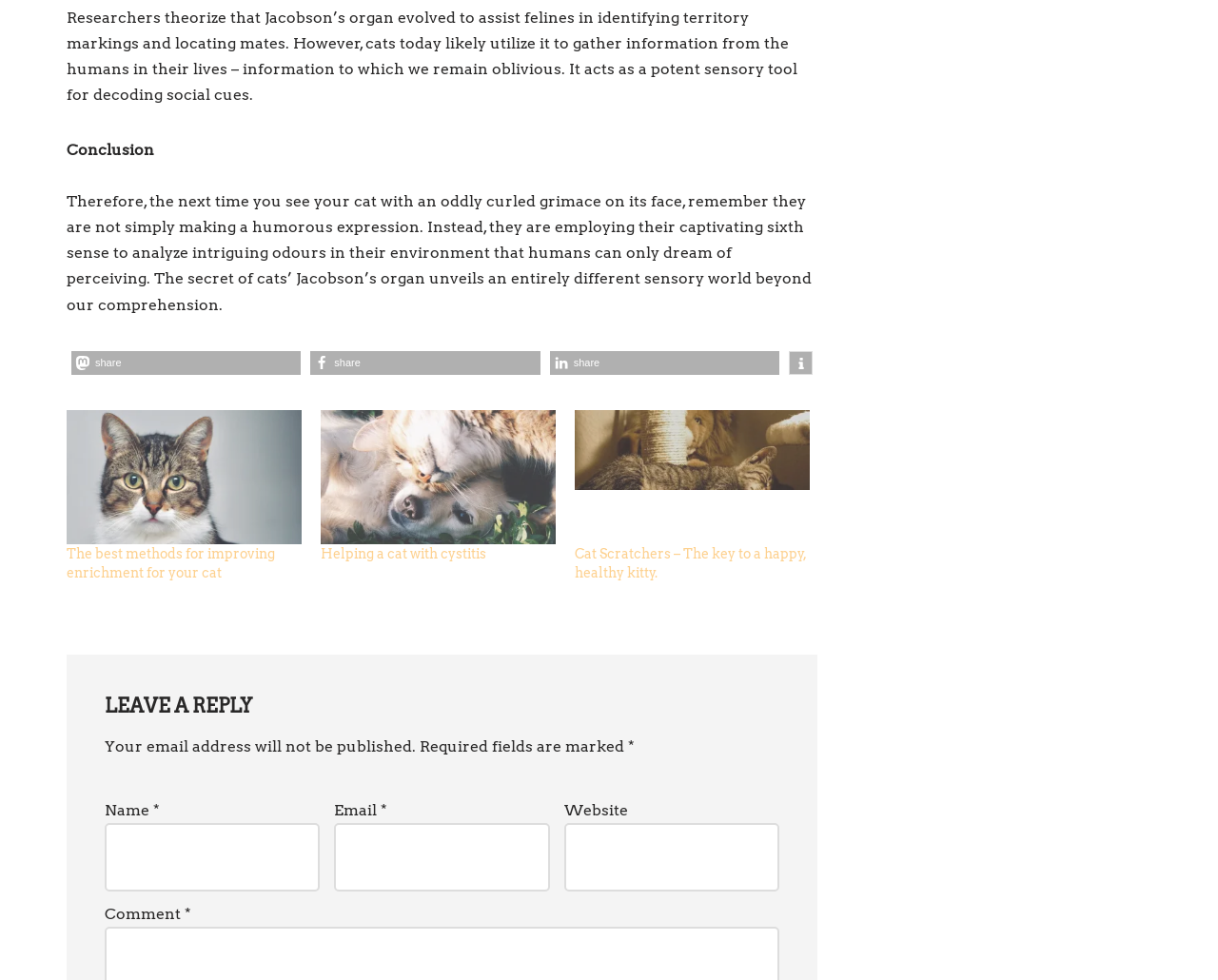Find the bounding box coordinates of the element's region that should be clicked in order to follow the given instruction: "Click on the More information button". The coordinates should consist of four float numbers between 0 and 1, i.e., [left, top, right, bottom].

[0.648, 0.358, 0.667, 0.382]